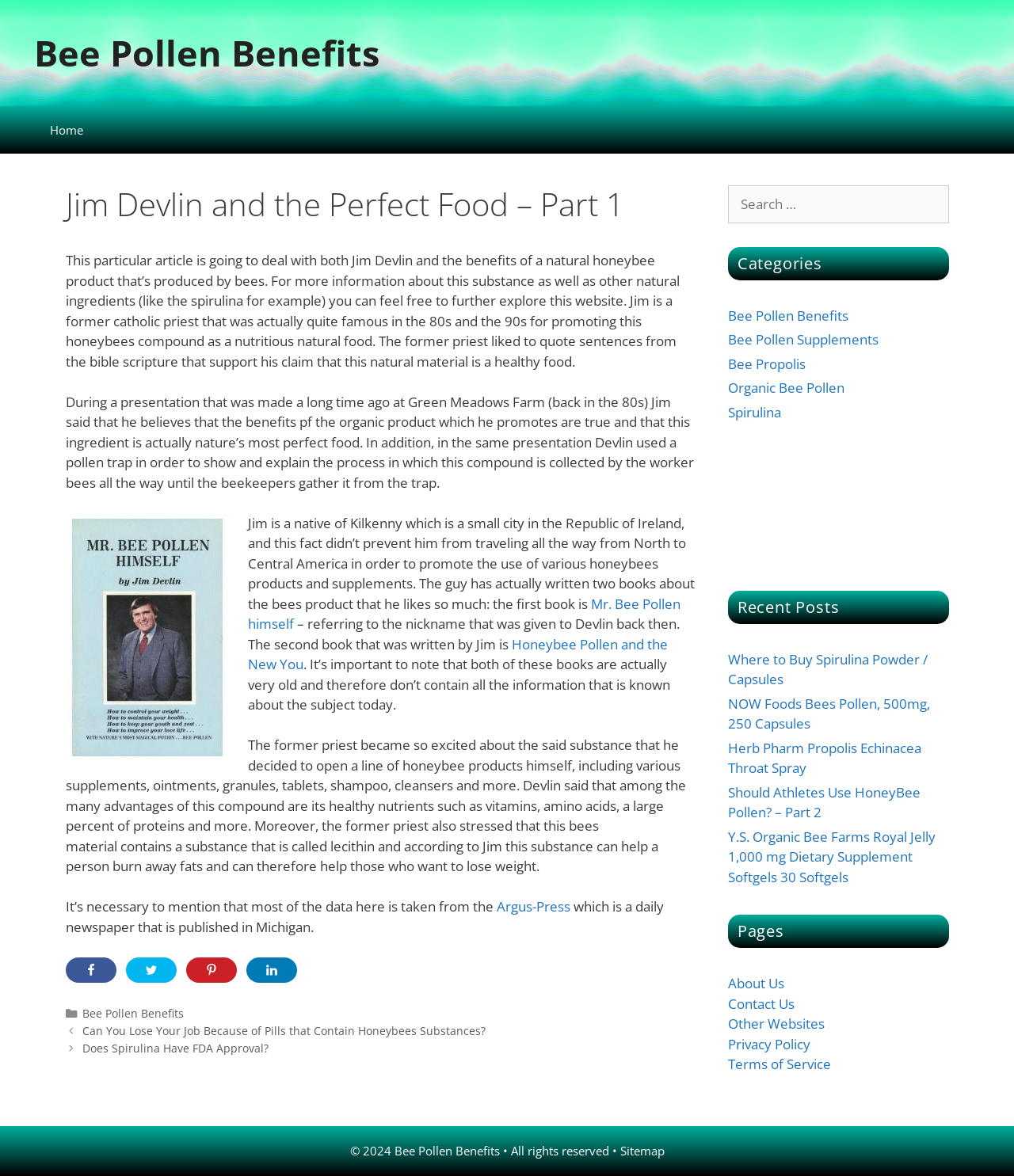Identify the bounding box for the element characterized by the following description: "Bee Pollen Benefits".

[0.033, 0.024, 0.374, 0.065]